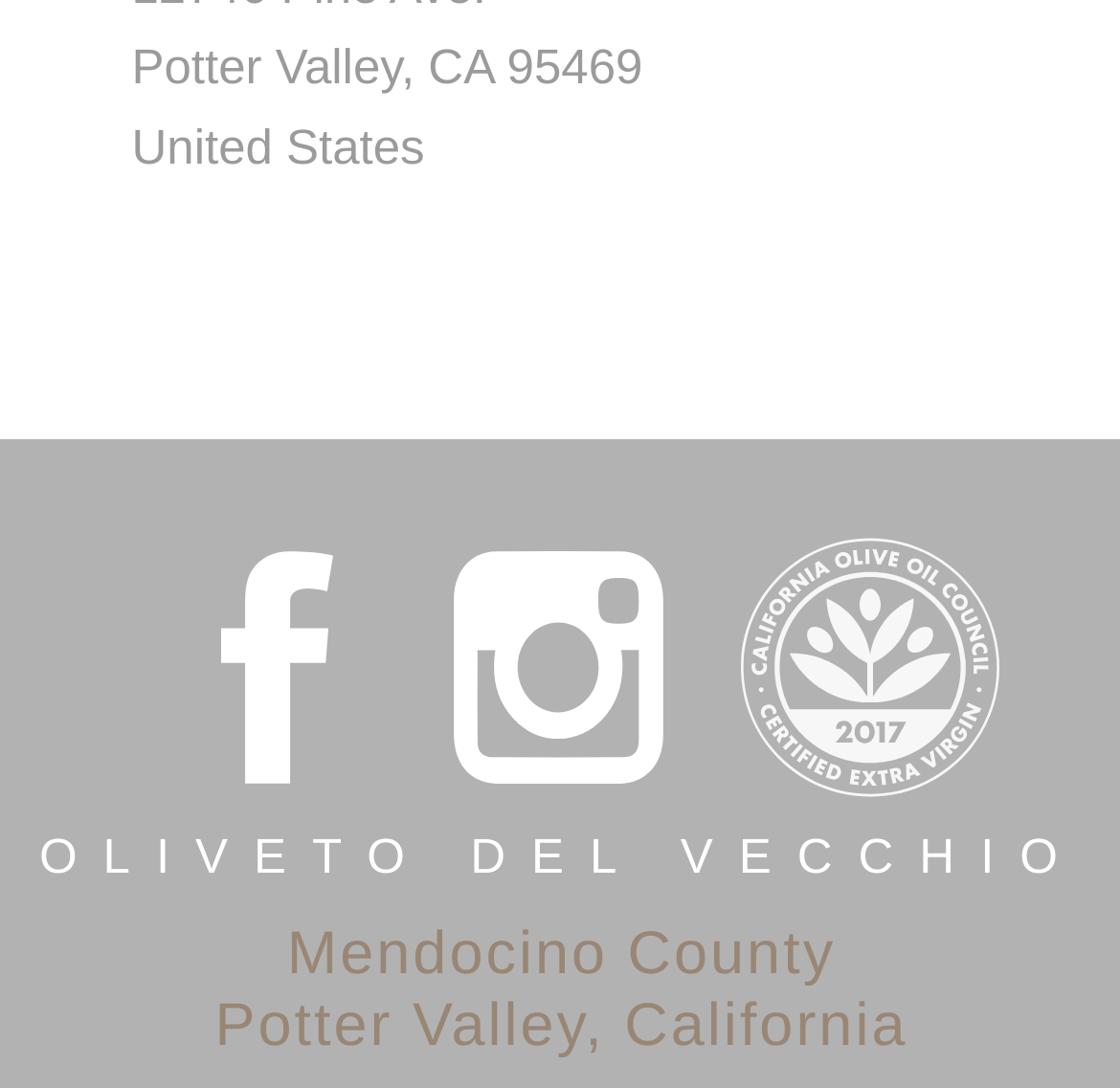Locate the bounding box for the described UI element: "Mendocino CountyPotter Valley, California". Ensure the coordinates are four float numbers between 0 and 1, formatted as [left, top, right, bottom].

[0.015, 0.753, 0.987, 0.93]